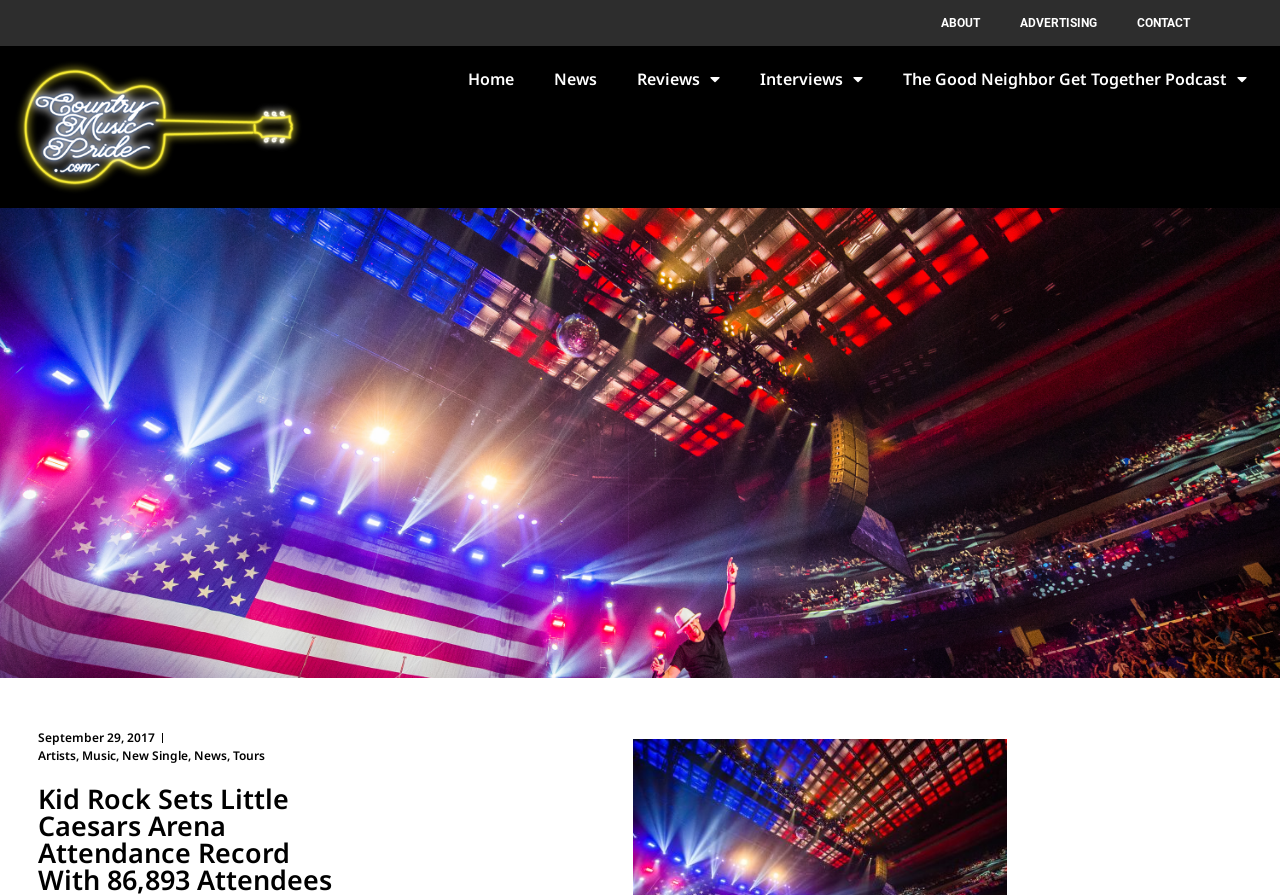Please find the bounding box coordinates (top-left x, top-left y, bottom-right x, bottom-right y) in the screenshot for the UI element described as follows: New Single

[0.096, 0.835, 0.147, 0.854]